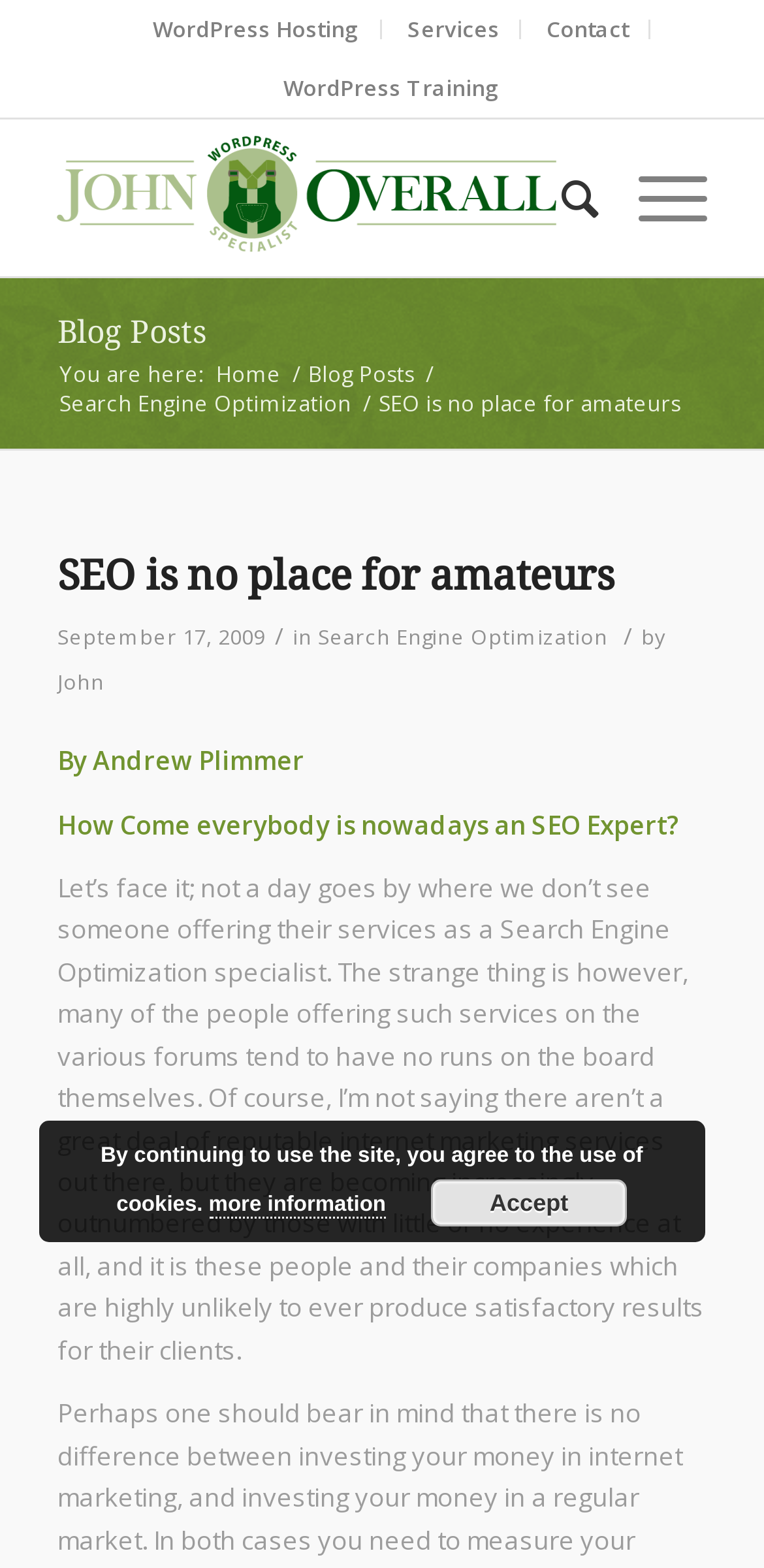Find the bounding box coordinates of the element to click in order to complete the given instruction: "Go to Services."

[0.533, 0.0, 0.654, 0.036]